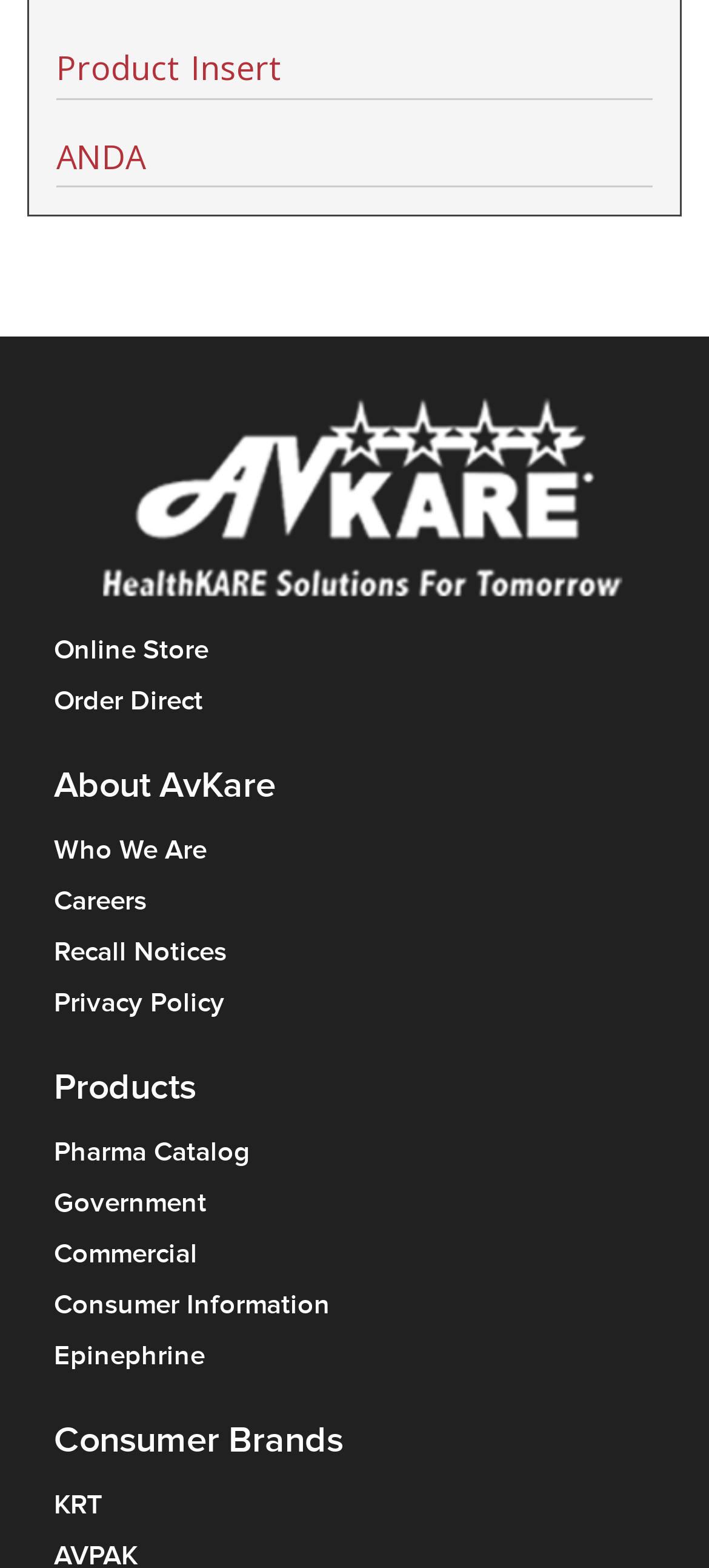Respond to the question below with a single word or phrase:
What is the name of the company?

AvKare